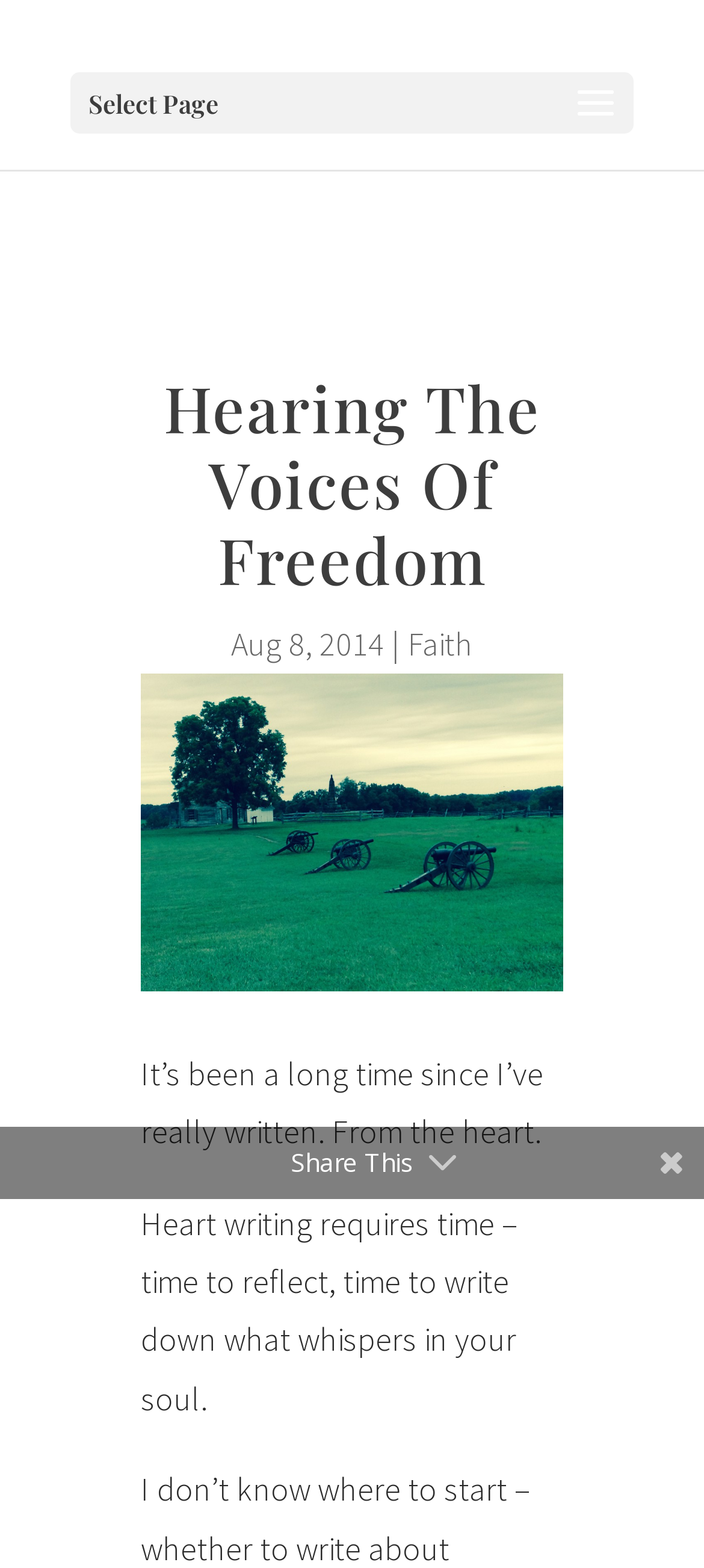Could you identify the text that serves as the heading for this webpage?

Hearing The Voices Of Freedom